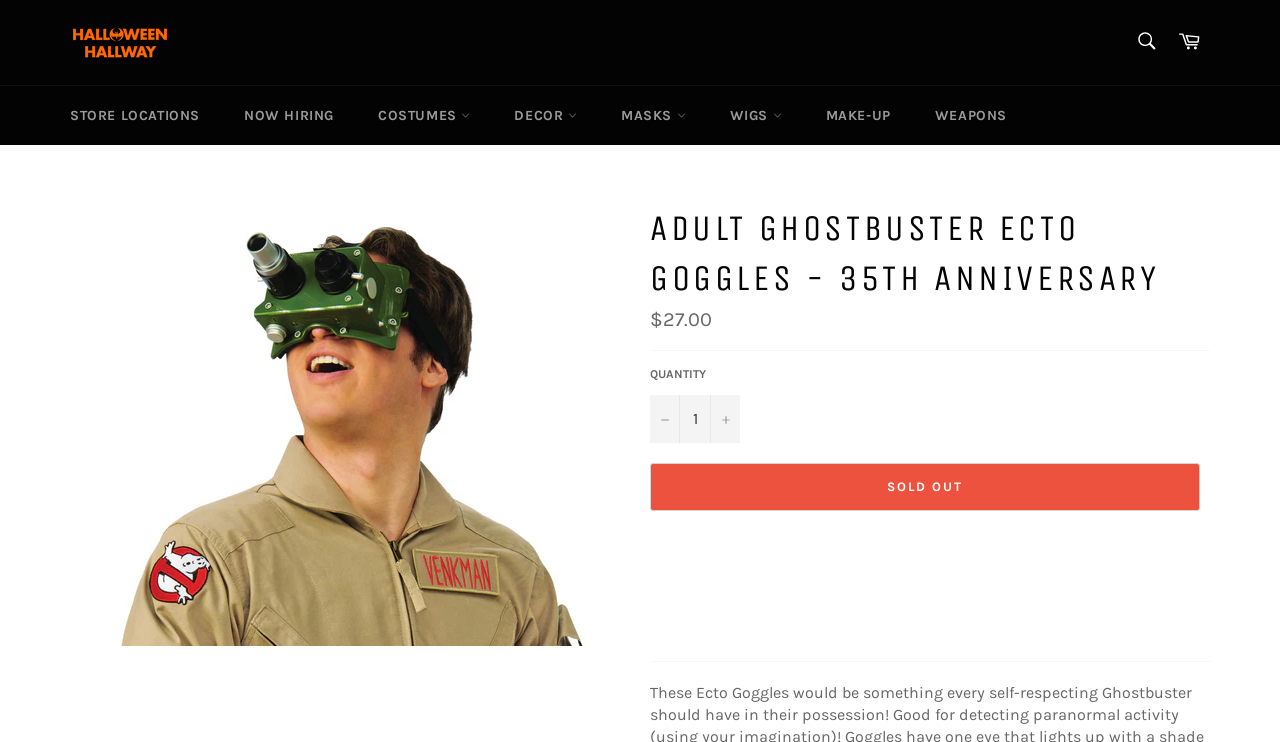Summarize the webpage in an elaborate manner.

This webpage is about the "Adult Ghostbuster Ecto Goggles - 35th Anniversary" product. At the top, there is a navigation bar with links to "Halloween Hallway", "Cart", and a search box. Below the navigation bar, there are several links to different categories, including "STORE LOCATIONS", "NOW HIRING", "COSTUMES", "DECOR", "MASKS", "WIGS", "MAKE-UP", and "WEAPONS".

The main content of the page is focused on the product, with a large image of the "Adult Ghostbuster Ecto Goggles - 35th Anniversary" on the left side. To the right of the image, there is a heading with the product name, followed by the regular price of $27.00.

Below the price, there is a section to select the quantity of the product, with a textbox to enter the quantity and buttons to increase or decrease the quantity. There is also a "SOLD OUT" button, which is currently disabled.

The overall layout of the page is organized, with clear headings and concise text. The product image is prominently displayed, and the relevant product information is easily accessible.